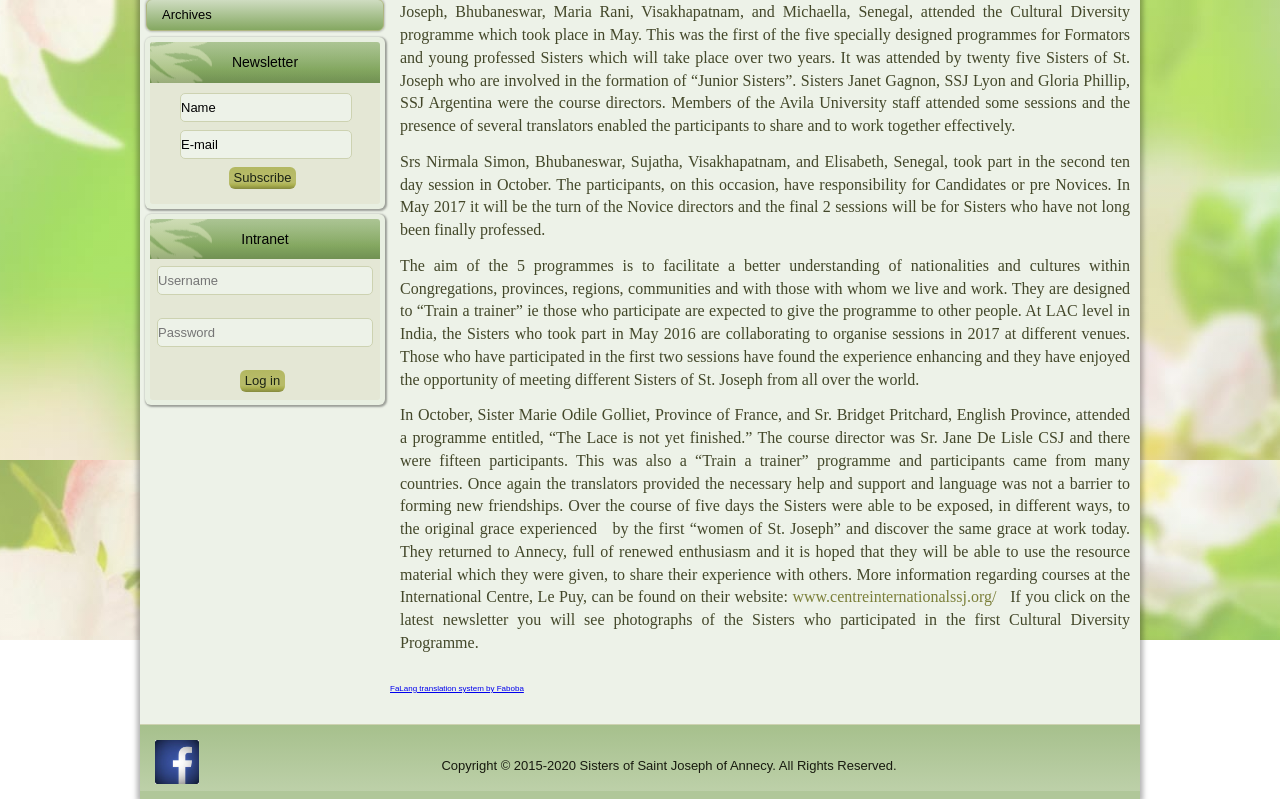Identify the bounding box for the UI element described as: "UN World Press Freedom Day". Ensure the coordinates are four float numbers between 0 and 1, formatted as [left, top, right, bottom].

None